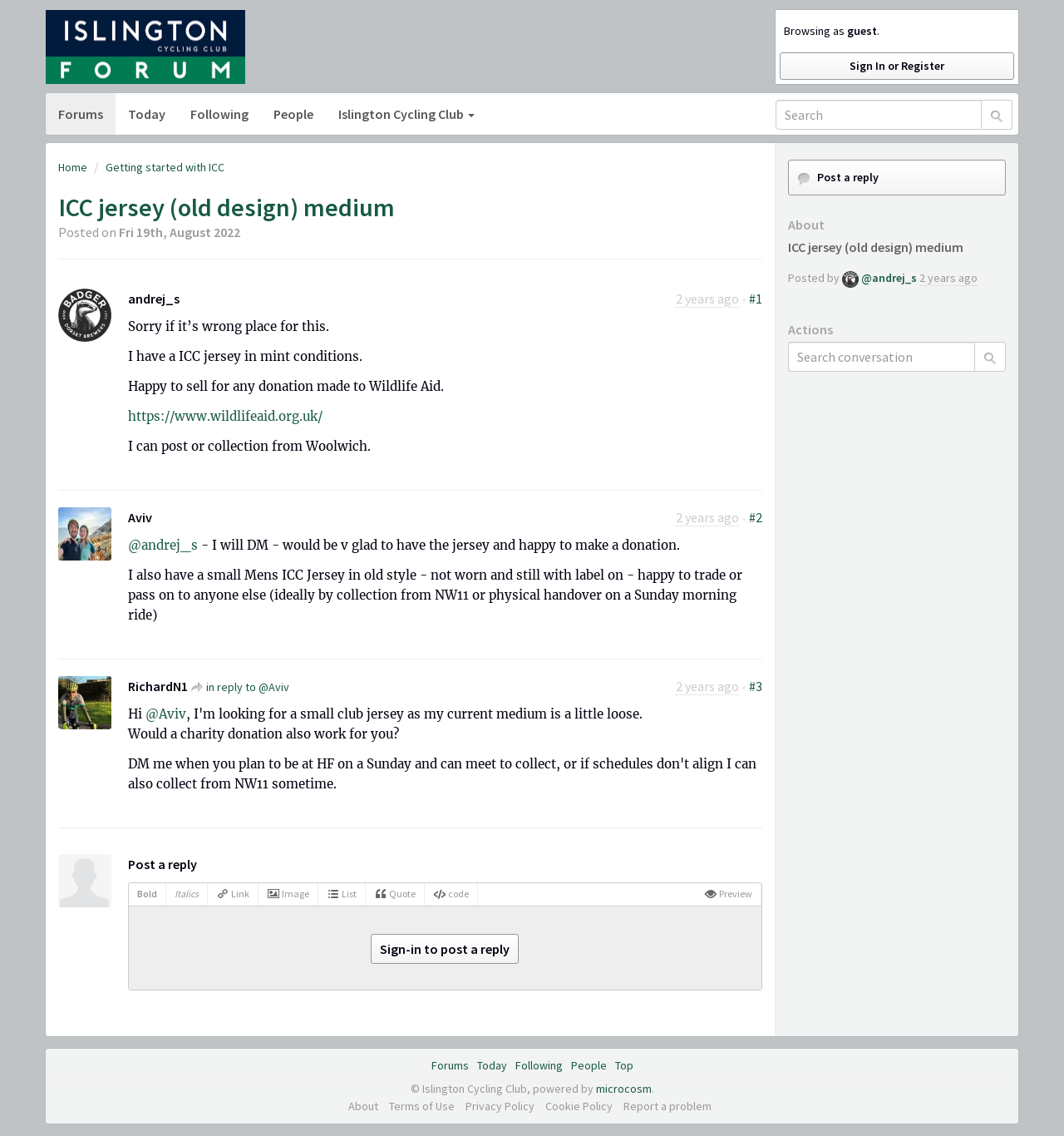Identify the bounding box coordinates for the element you need to click to achieve the following task: "Search". Provide the bounding box coordinates as four float numbers between 0 and 1, in the form [left, top, right, bottom].

[0.729, 0.088, 0.923, 0.114]